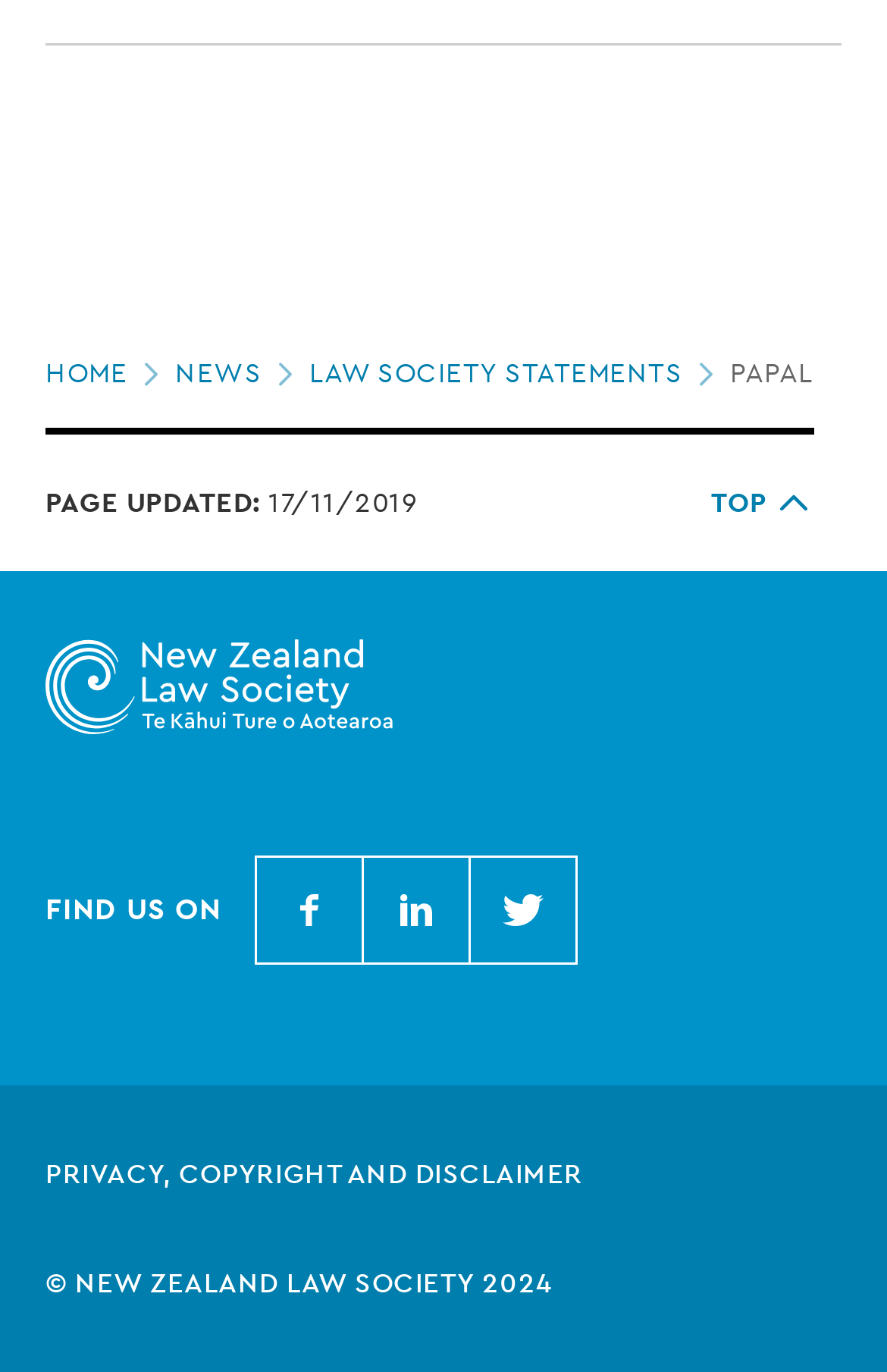Can you give a detailed response to the following question using the information from the image? How many navigation links are available?

I counted the number of navigation links by looking at the navigation section, which contains links to HOME, NEWS, and LAW SOCIETY STATEMENTS.